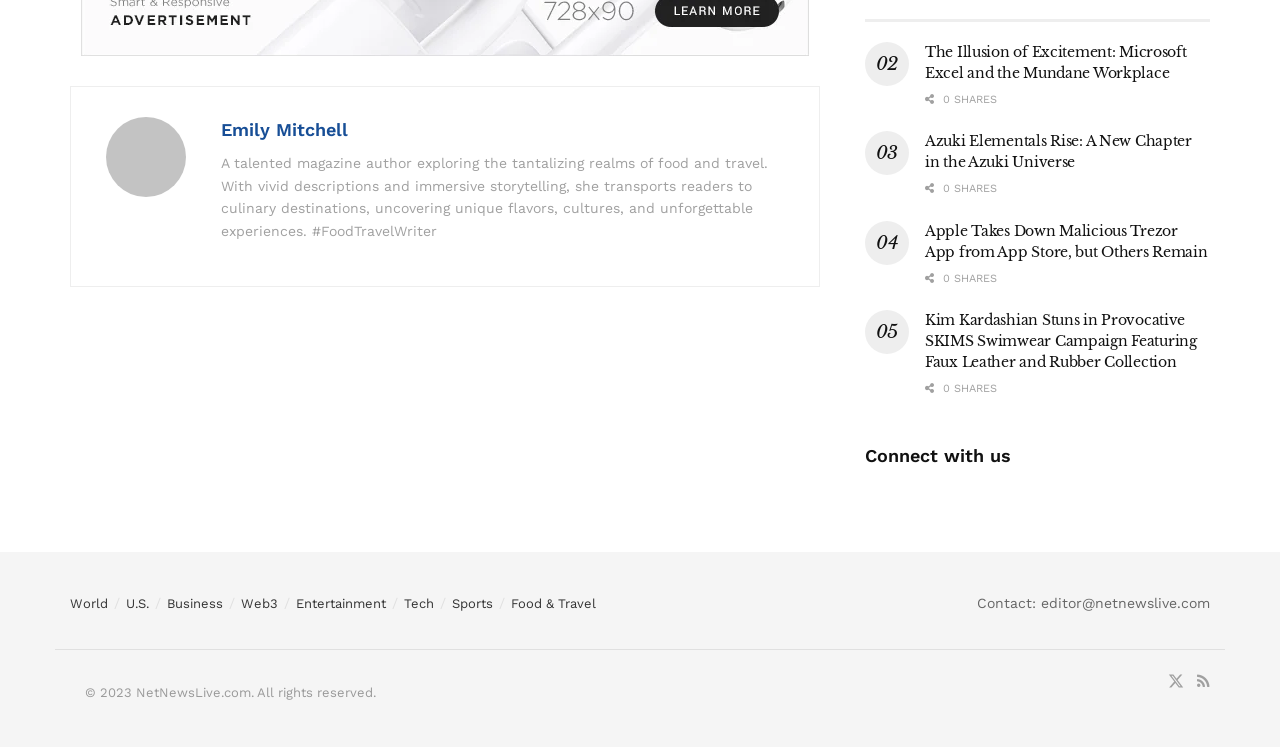What is the name of the website?
Based on the image, give a concise answer in the form of a single word or short phrase.

NetNewsLive.com